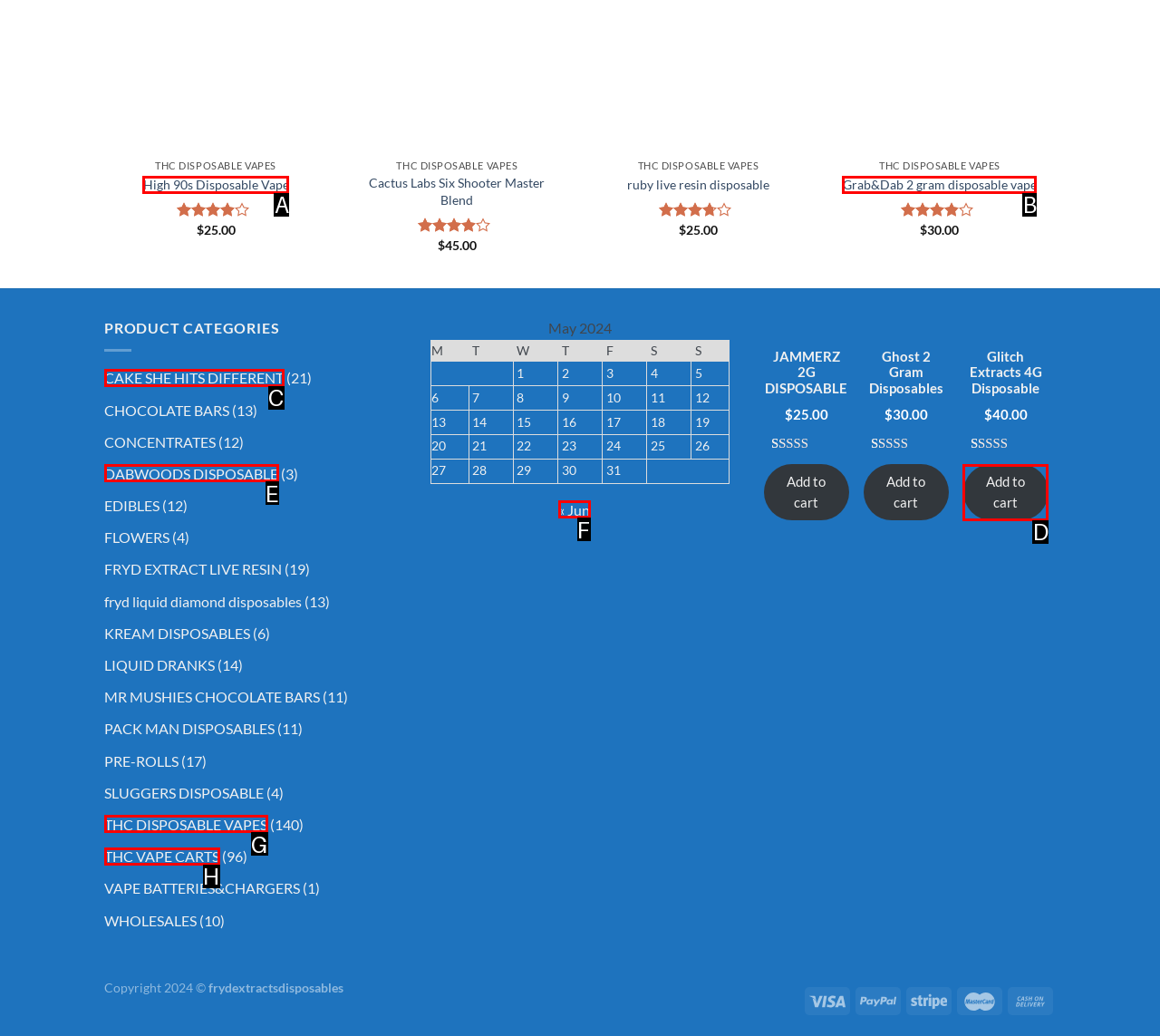Based on the description: Grab&Dab 2 gram disposable vape
Select the letter of the corresponding UI element from the choices provided.

B